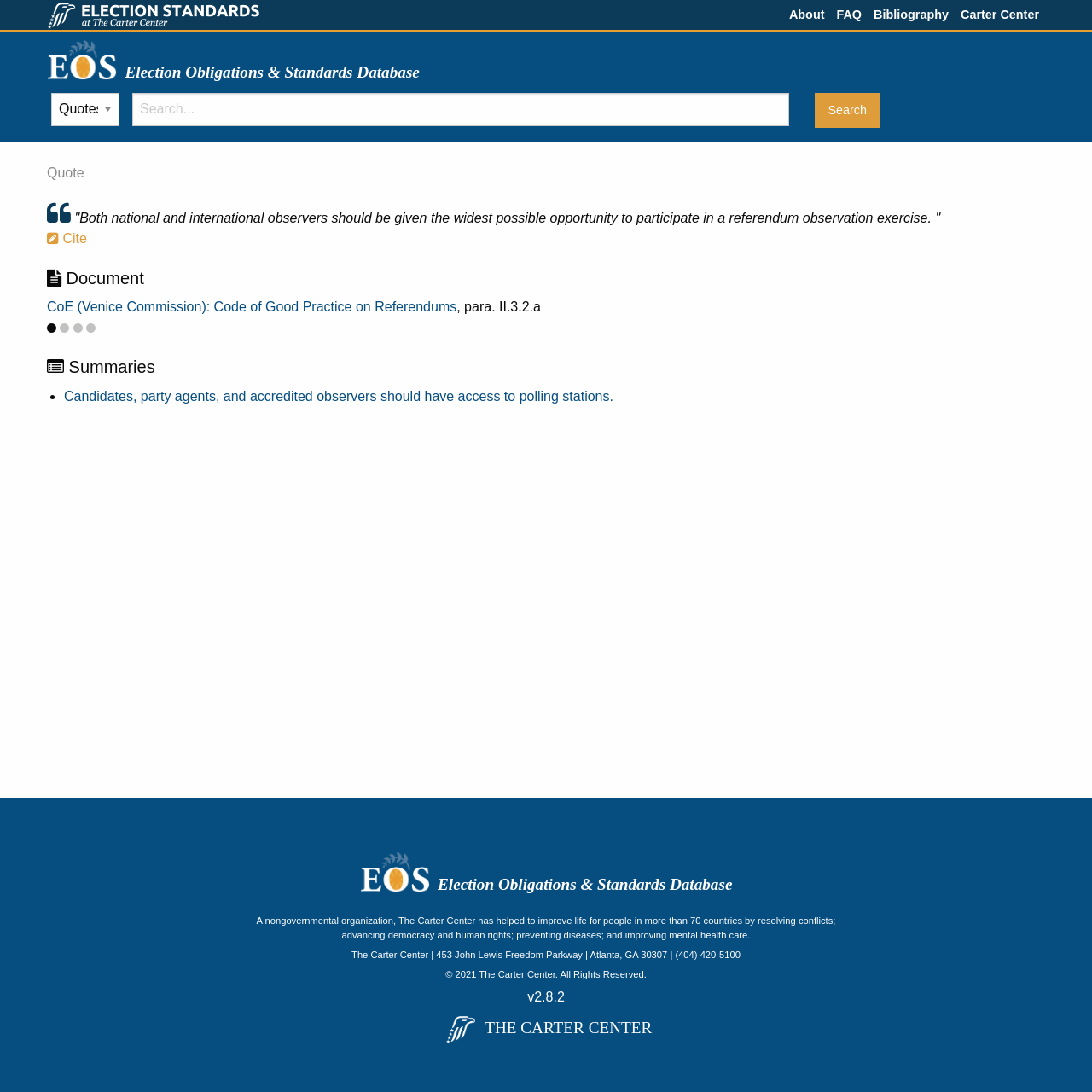Provide your answer in a single word or phrase: 
What is the quote mentioned on this webpage about?

Referendum observation exercise